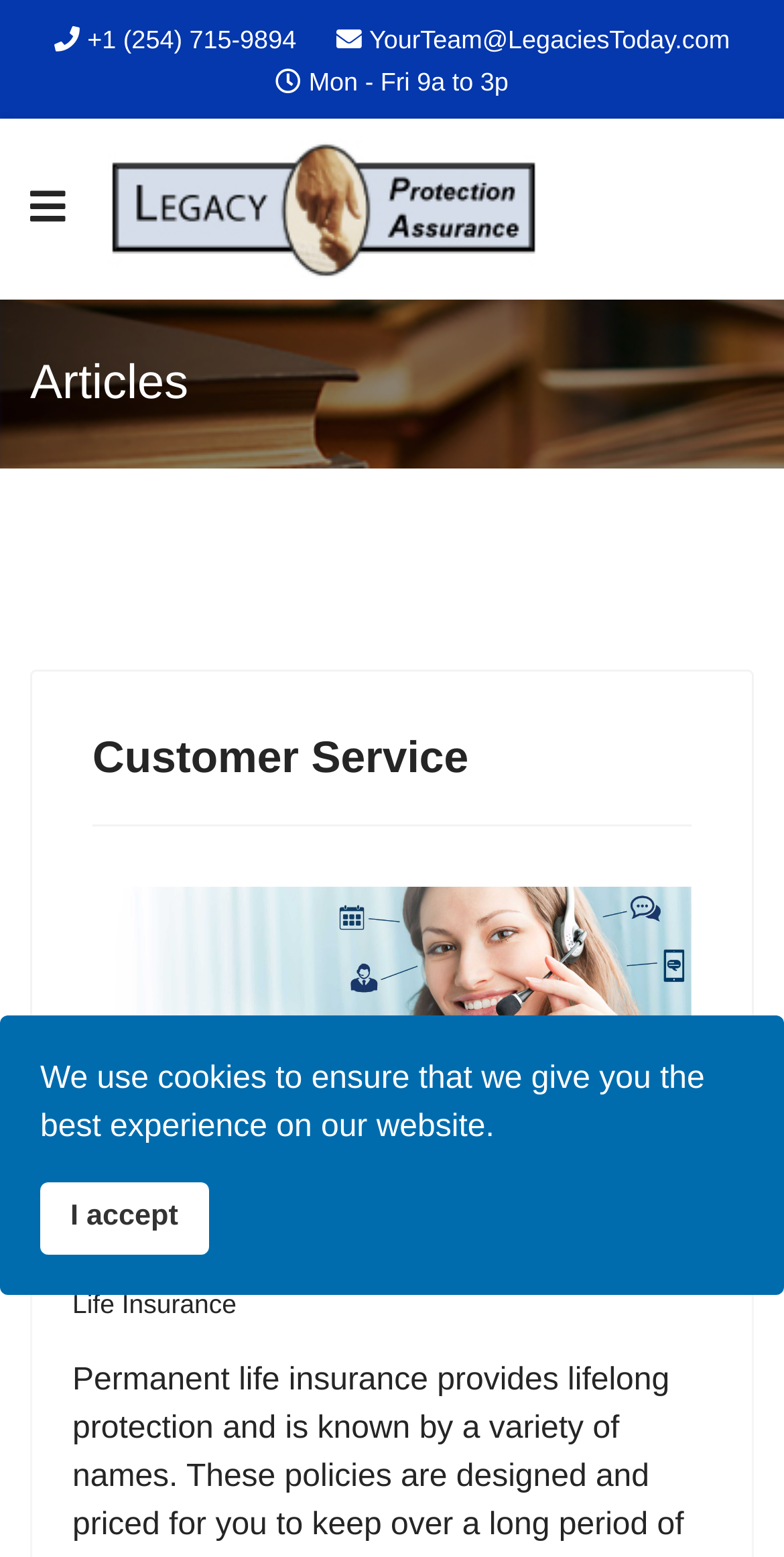Using the information from the screenshot, answer the following question thoroughly:
What are the business hours?

I found the business hours by looking at the top section of the webpage, where the contact information is usually displayed. The hours are written in a static text format, indicating that it's a fixed information.